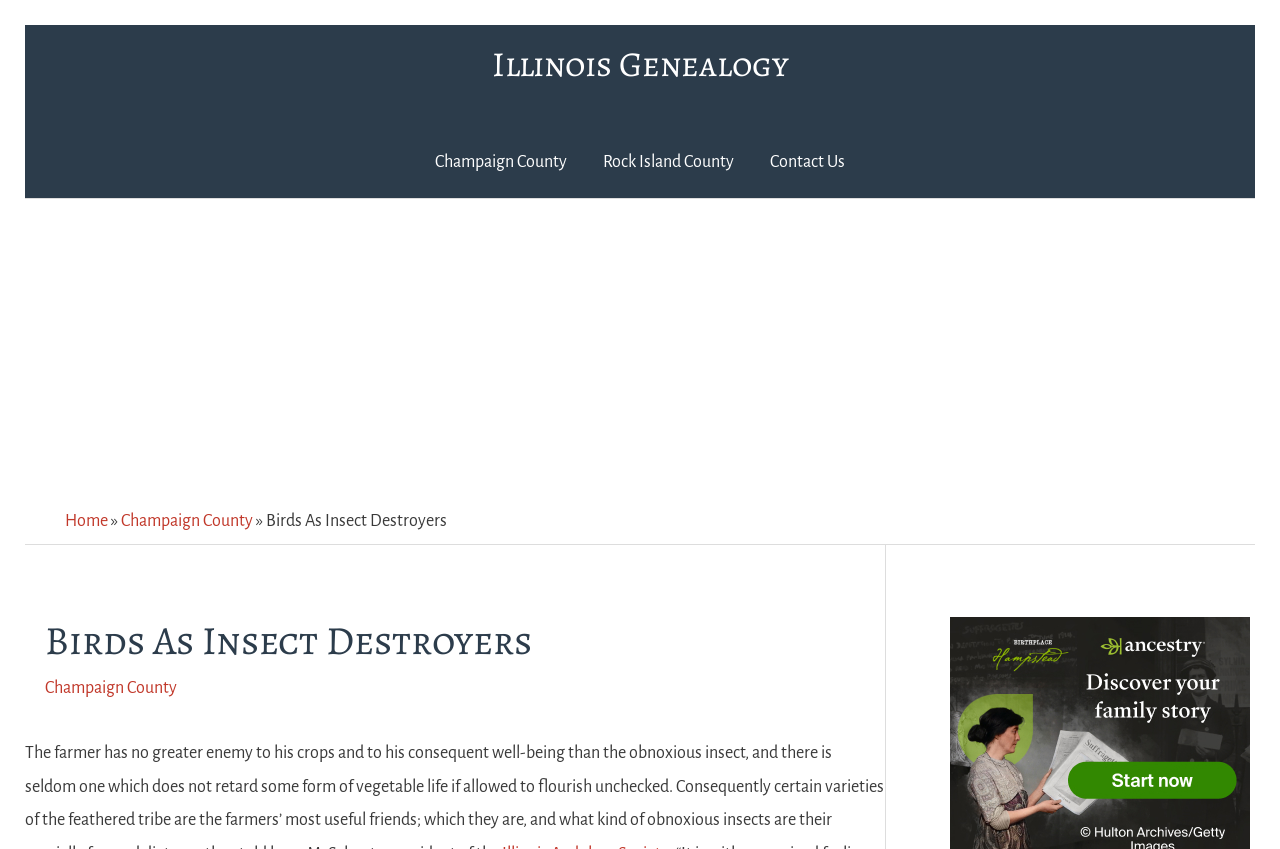Please identify the bounding box coordinates of the element I need to click to follow this instruction: "go to Illinois Genealogy".

[0.384, 0.047, 0.616, 0.104]